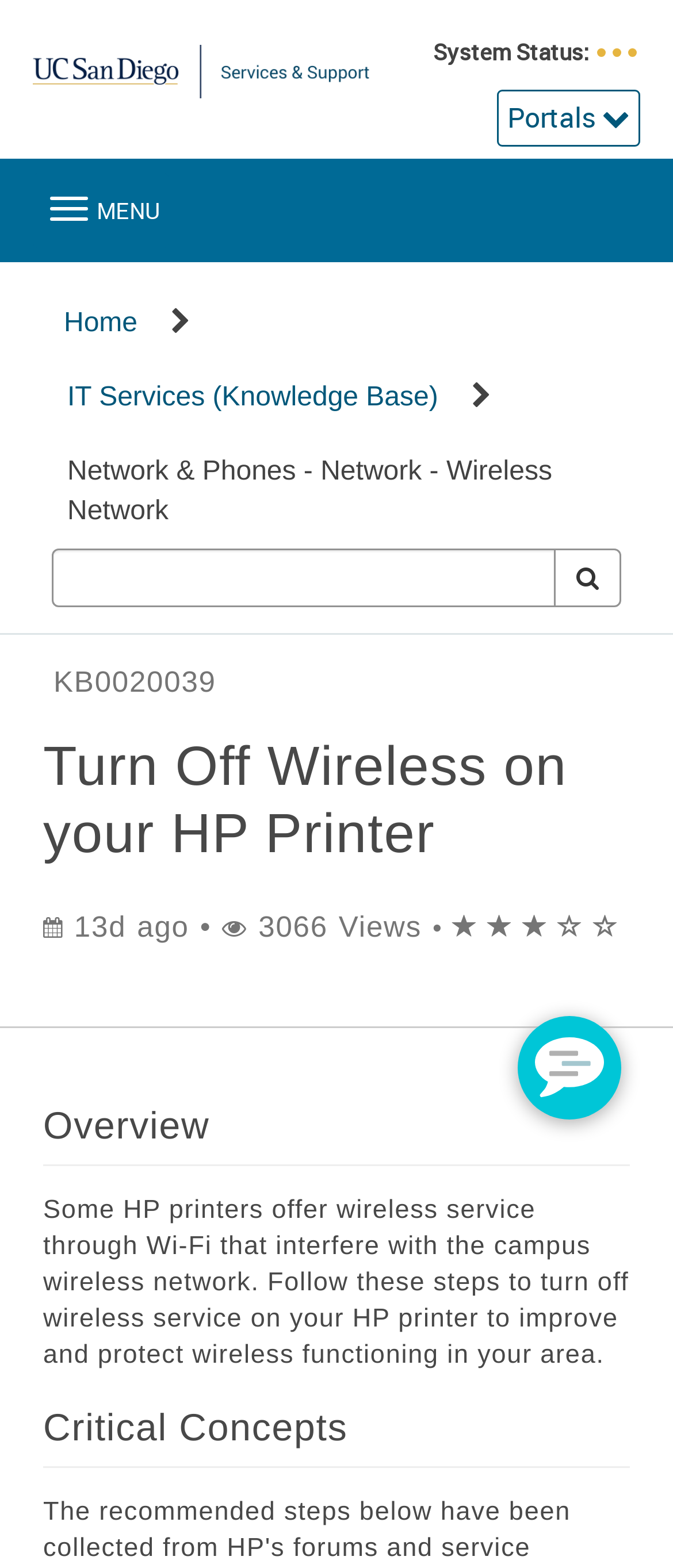Produce an extensive caption that describes everything on the webpage.

The webpage is about IT services, specifically focusing on turning off wireless on HP printers. At the top, there is a header section with a link to the system status and another link to portals. Below this, there is a button to toggle navigation, which is currently not expanded. 

To the right of the toggle button, there is a navigation section displaying page breadcrumbs, consisting of three links: "Home", "IT Services (Knowledge Base)", and "Network & Phones - Network - Wireless Network". 

Below the navigation section, there is a layout table with a search box and a search button. The search box is labeled "Search" and has an autocomplete feature. 

On the left side of the page, there is a section with a heading "Turn Off Wireless on your HP Printer". Below this heading, there is a static text "KB0020039" and another heading "This article was updated" with a timestamp "13 days ago". Additionally, there is a text indicating that the article has 3066 views.

The main content of the page is divided into sections. The first section is labeled "Overview" and contains a static text describing how some HP printers interfere with the campus wireless network and provides steps to turn off wireless service on the printer. 

Below the overview section, there is a separator line, followed by a section labeled "Critical Concepts". This section is separated from the overview section by another separator line. 

At the bottom right corner of the page, there is a region labeled "Agent Chat Window" with a button to open the chat window.